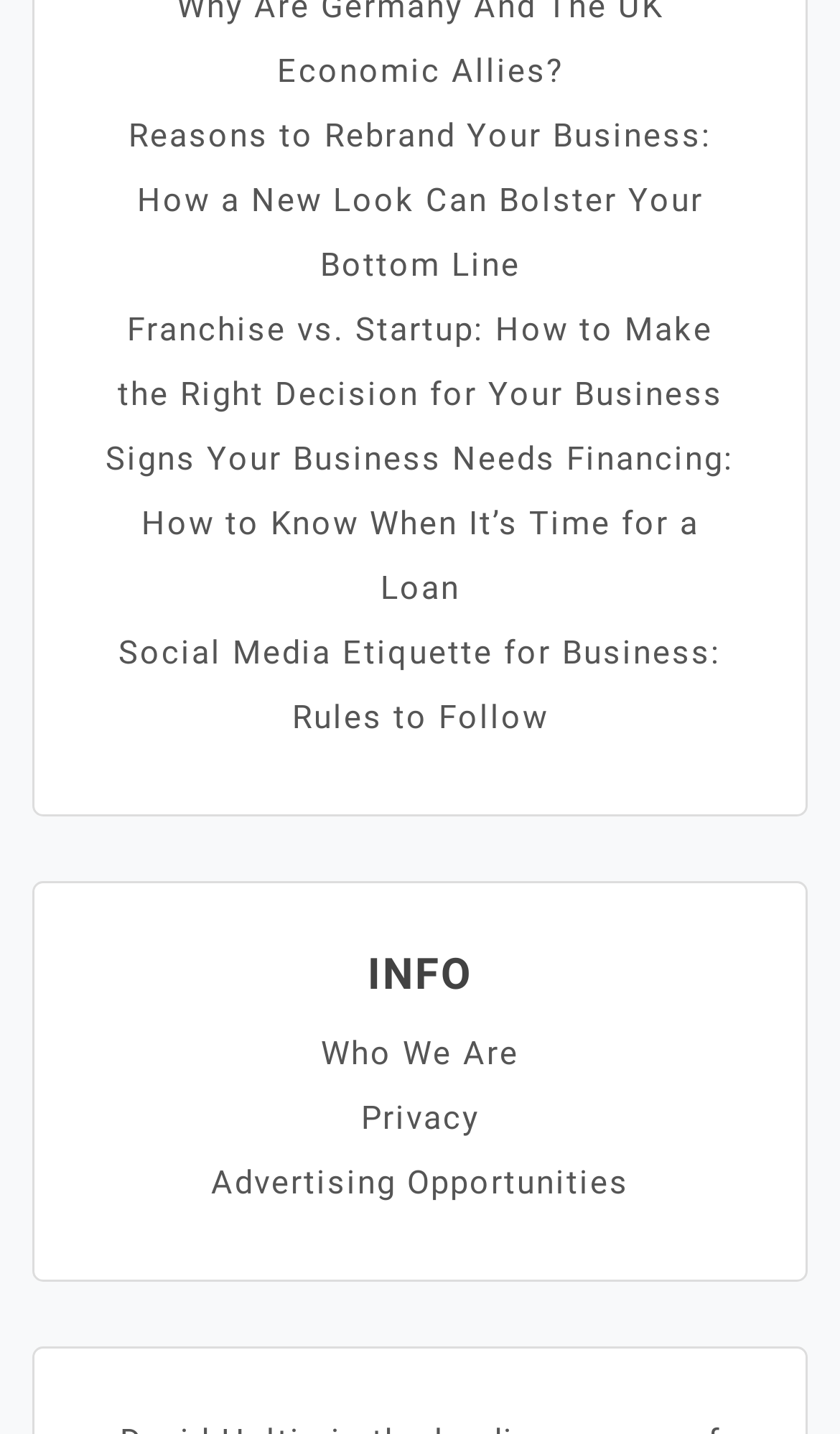Refer to the image and provide a thorough answer to this question:
What type of information is provided under the 'INFO' heading?

The 'INFO' heading is followed by links to 'Who We Are', 'Privacy', and 'Advertising Opportunities', which are all types of information that a company might provide about itself, suggesting that the 'INFO' heading is a category for company information.